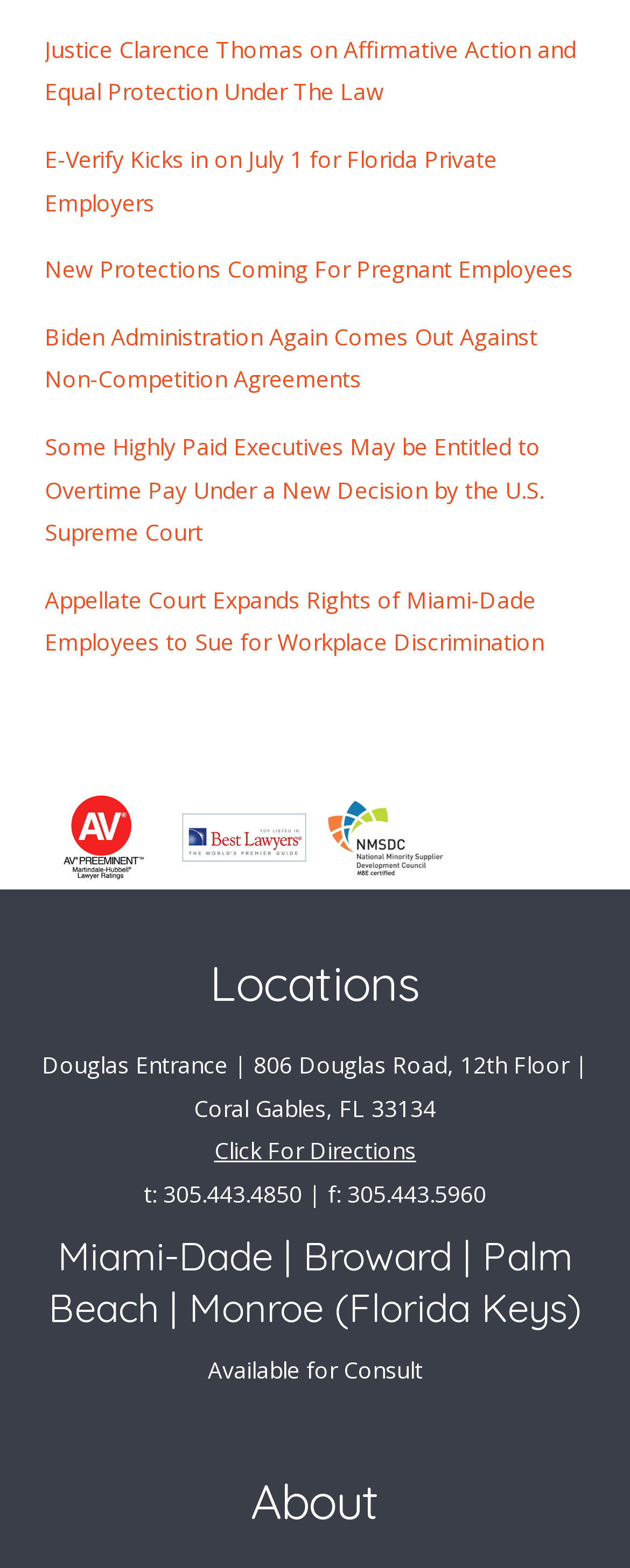How many images are on the webpage?
Using the visual information, answer the question in a single word or phrase.

3